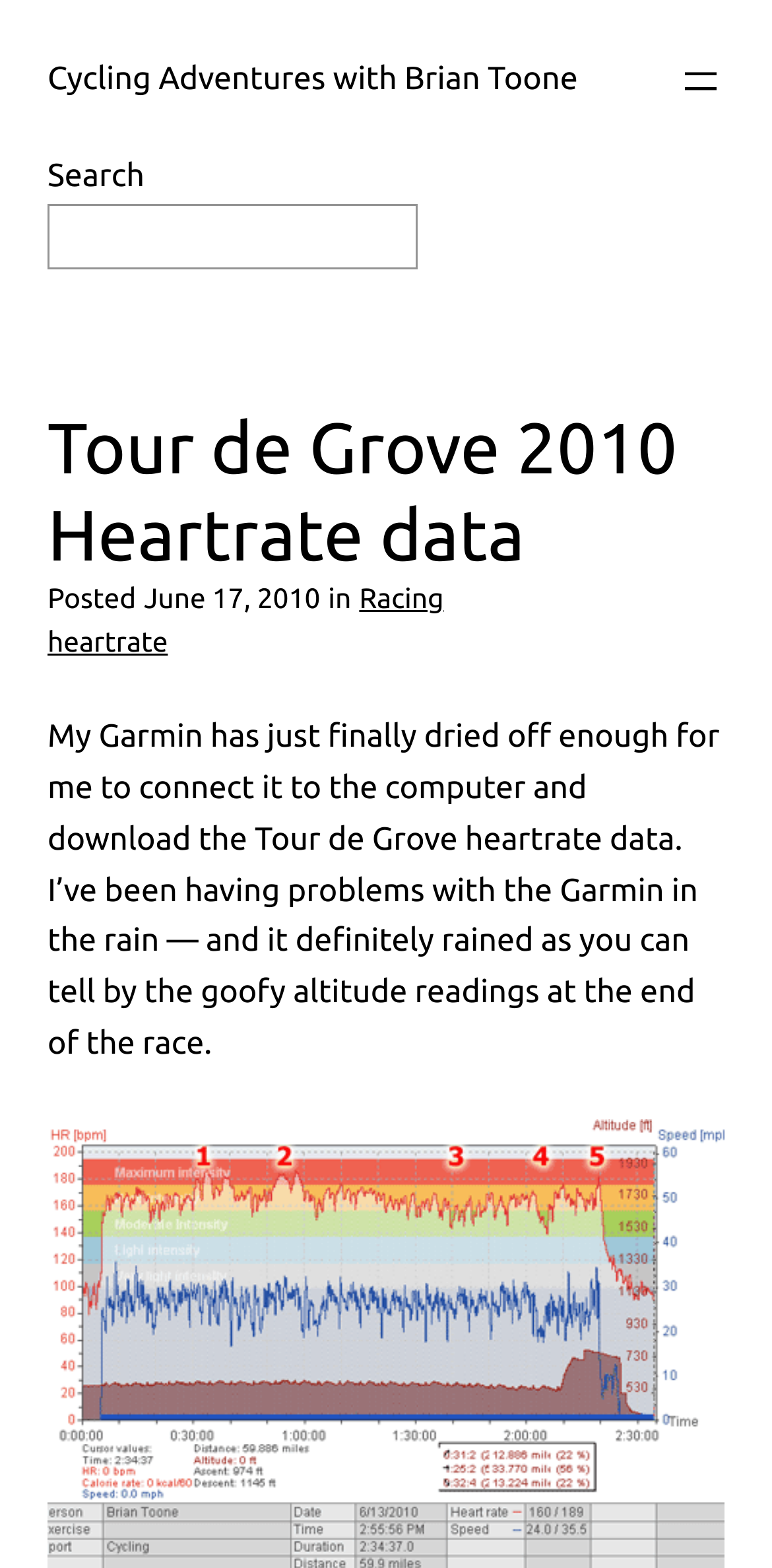What is the problem the author had with their Garmin device?
Can you offer a detailed and complete answer to this question?

The author mentions that they've been having problems with their Garmin device in the rain, which suggests that the device is not waterproof or has issues functioning in wet conditions.